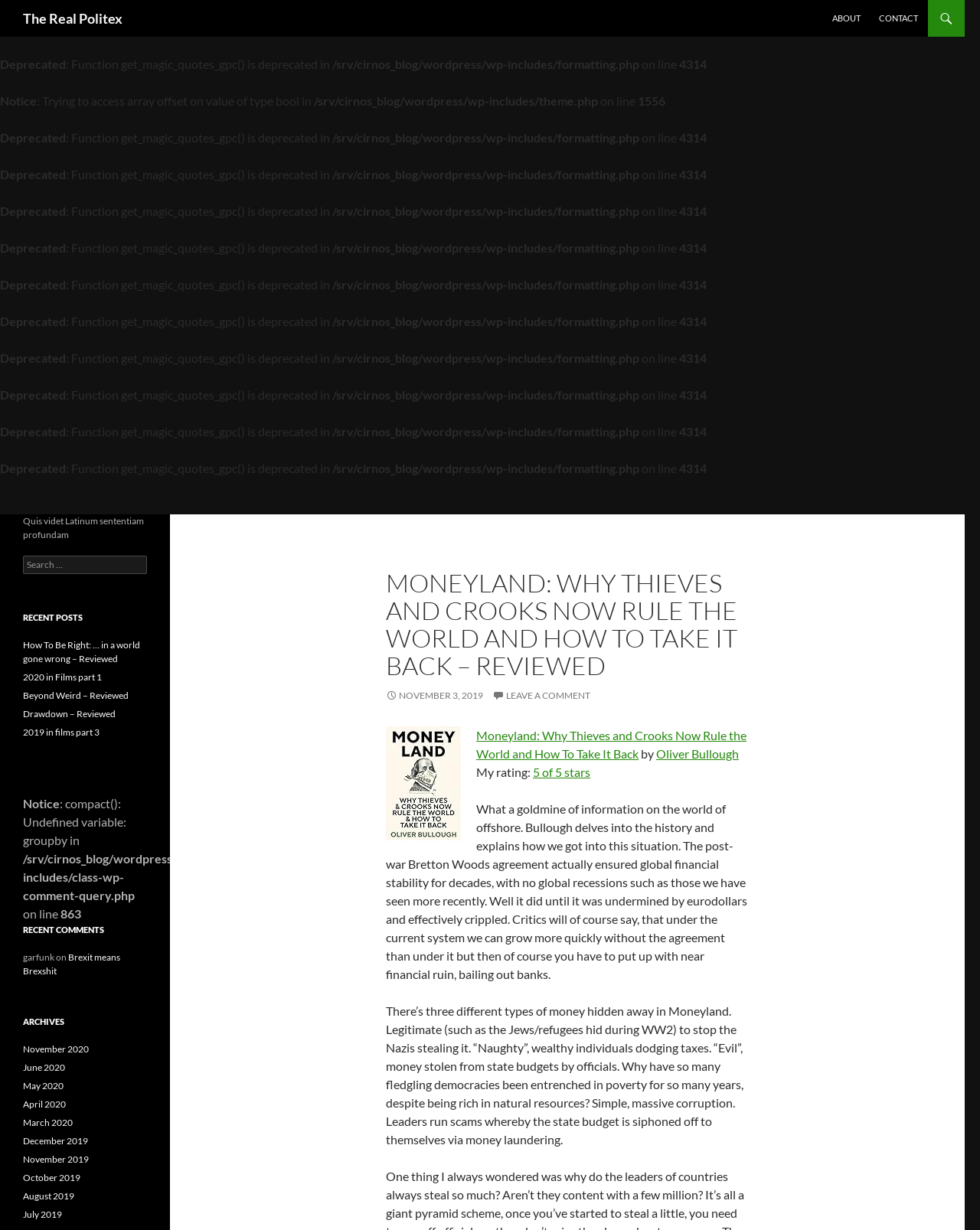Please mark the bounding box coordinates of the area that should be clicked to carry out the instruction: "Click on the 'The Real Politex' link".

[0.023, 0.0, 0.125, 0.03]